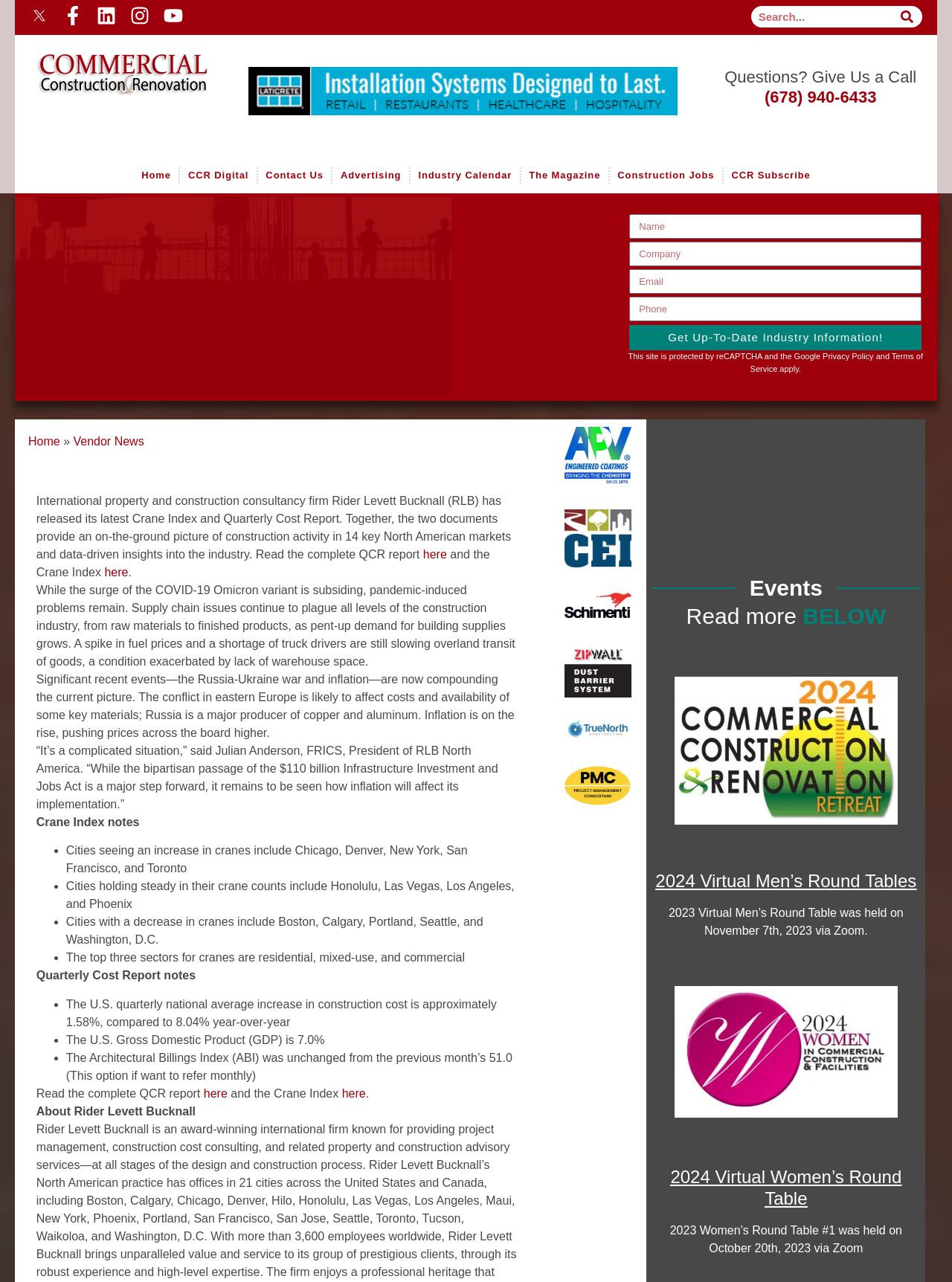Locate the bounding box coordinates of the area to click to fulfill this instruction: "Call (678) 940-6433". The bounding box should be presented as four float numbers between 0 and 1, in the order [left, top, right, bottom].

[0.747, 0.053, 0.977, 0.084]